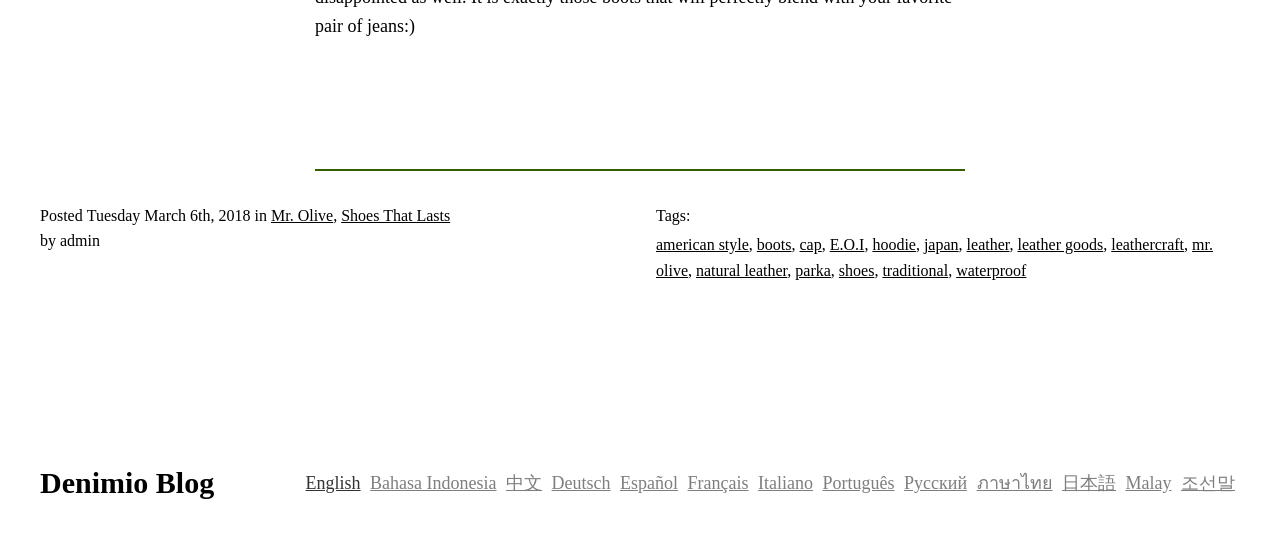Please provide a one-word or short phrase answer to the question:
Who is the author of the article?

admin